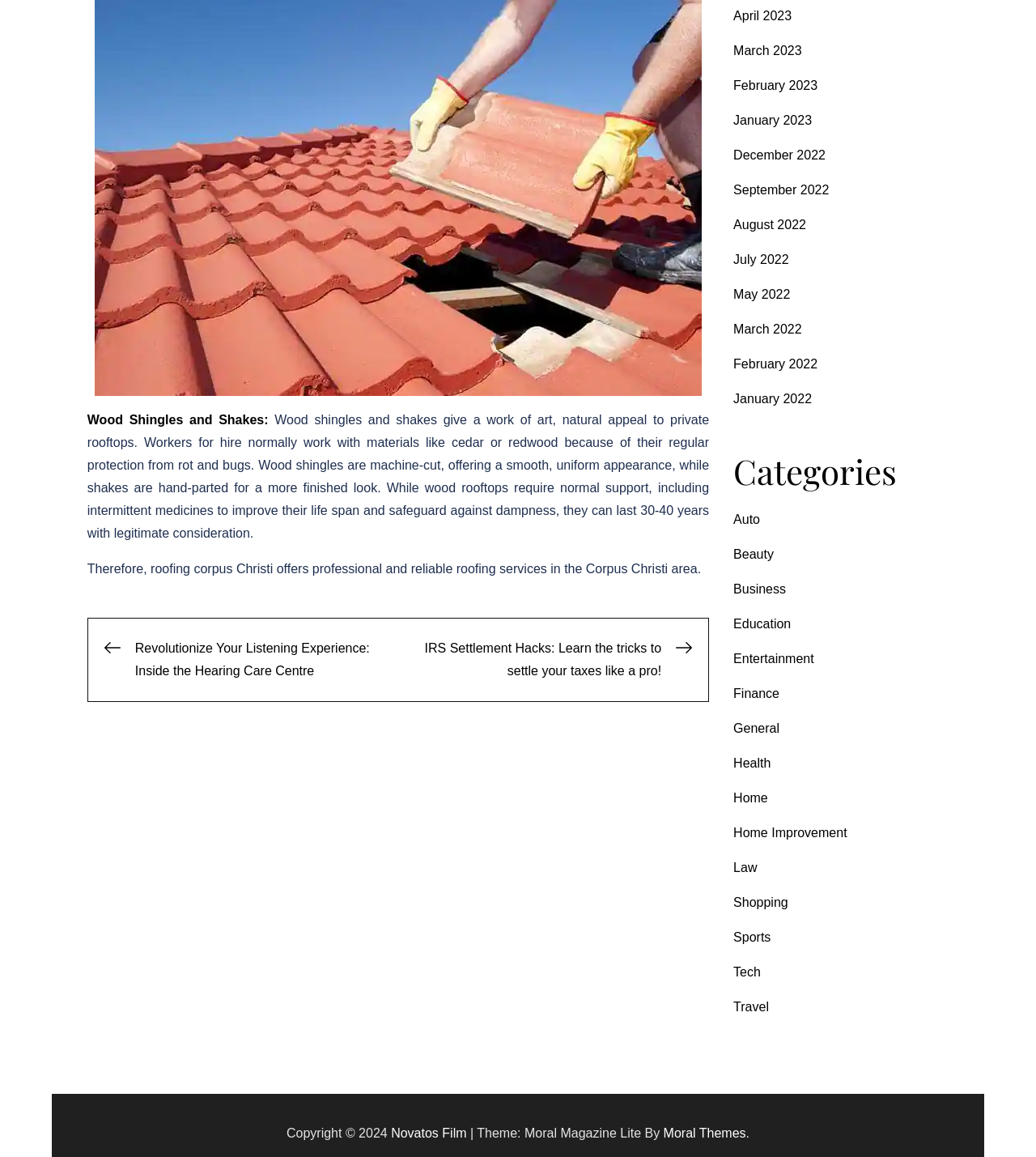Refer to the image and answer the question with as much detail as possible: What type of roofing material is described?

The webpage describes wood shingles and shakes as a type of roofing material that gives a natural appeal to private rooftops. The text explains that workers normally work with materials like cedar or redwood because of their natural protection from rot and bugs.